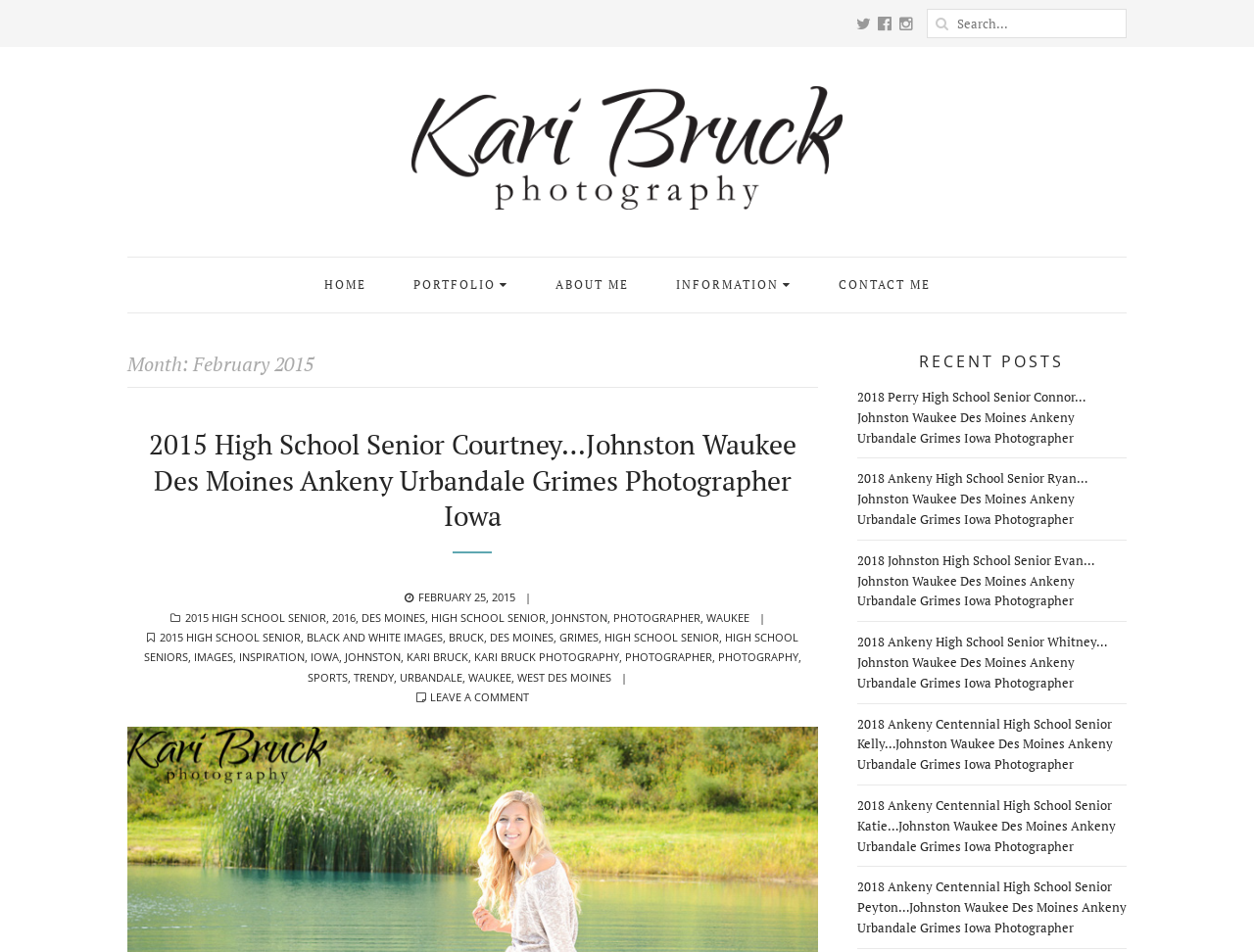Please provide a comprehensive answer to the question below using the information from the image: How many categories are there?

The categories section is located at the bottom of the webpage, and it lists 14 categories with links to each category. The categories include '2015 HIGH SCHOOL SENIOR', 'DES MOINES', 'HIGH SCHOOL SENIOR', and others.